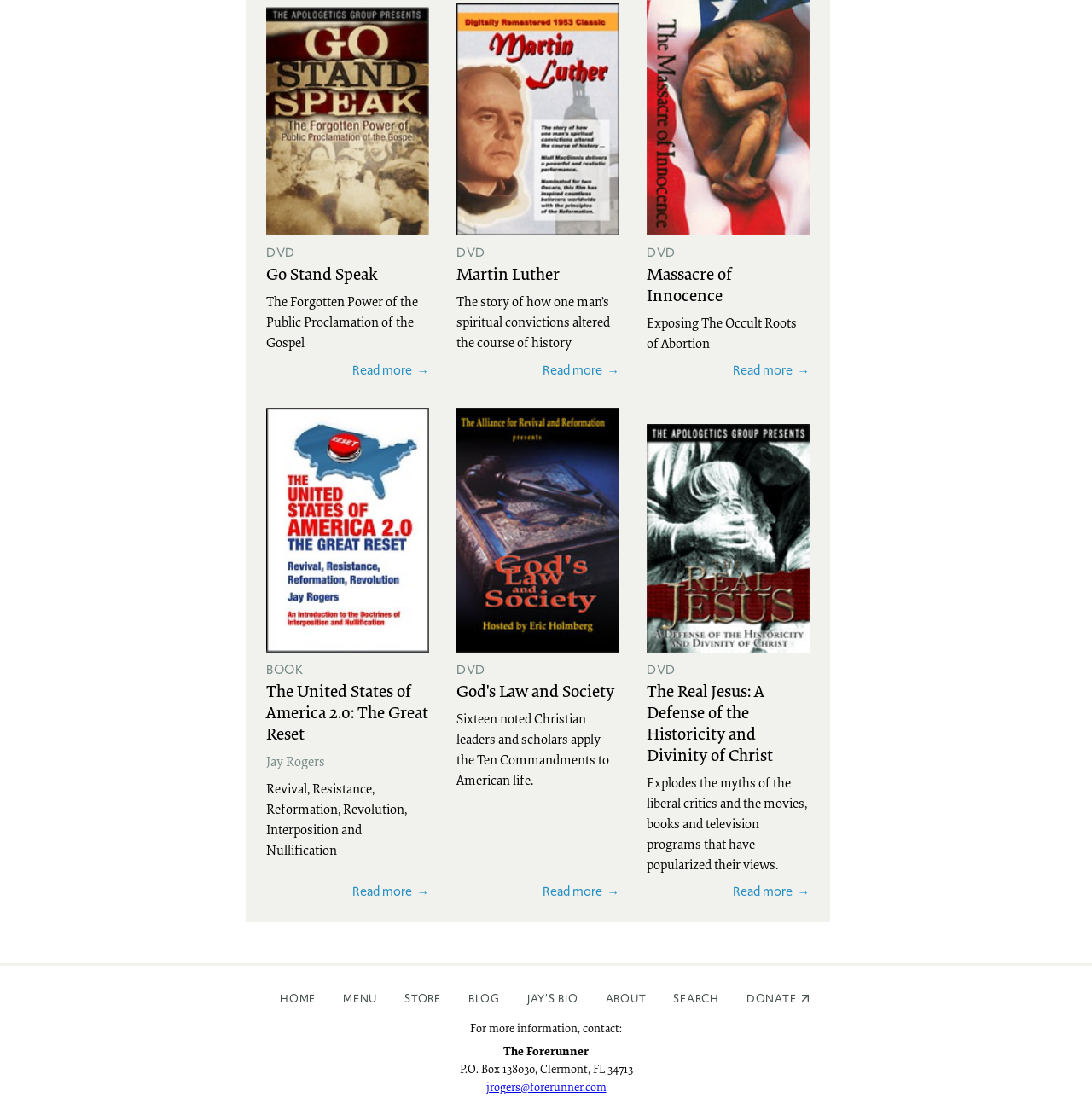Locate the bounding box coordinates of the element you need to click to accomplish the task described by this instruction: "Contact 'The Forerunner' via email".

[0.445, 0.972, 0.555, 0.987]